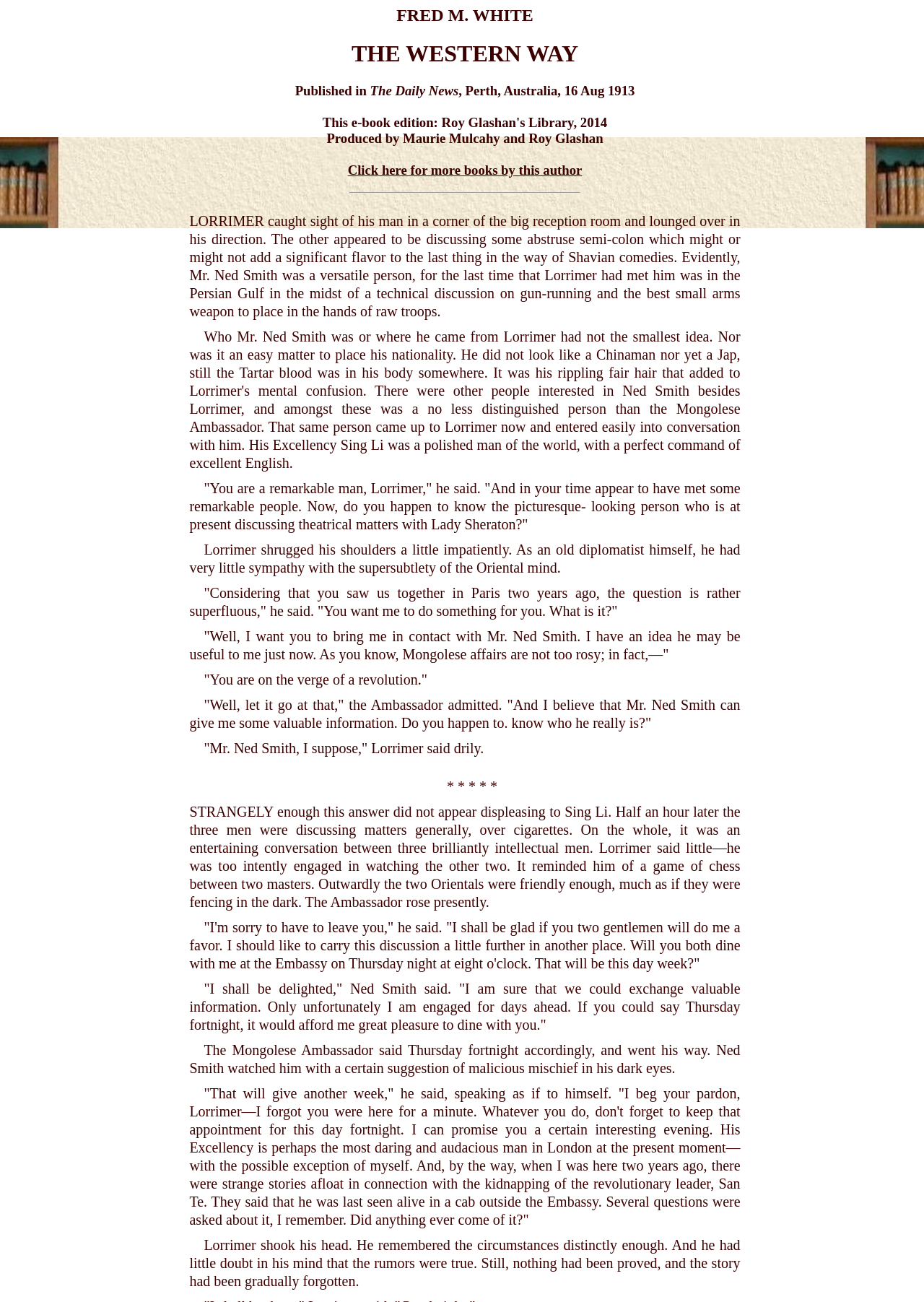Using the details from the image, please elaborate on the following question: What is the day of the dinner invitation?

The Ambassador invites Lorrimer and Ned Smith to dine with him at the Embassy on Thursday night at eight o'clock, which is mentioned in the text as a specific day and time for the dinner invitation.